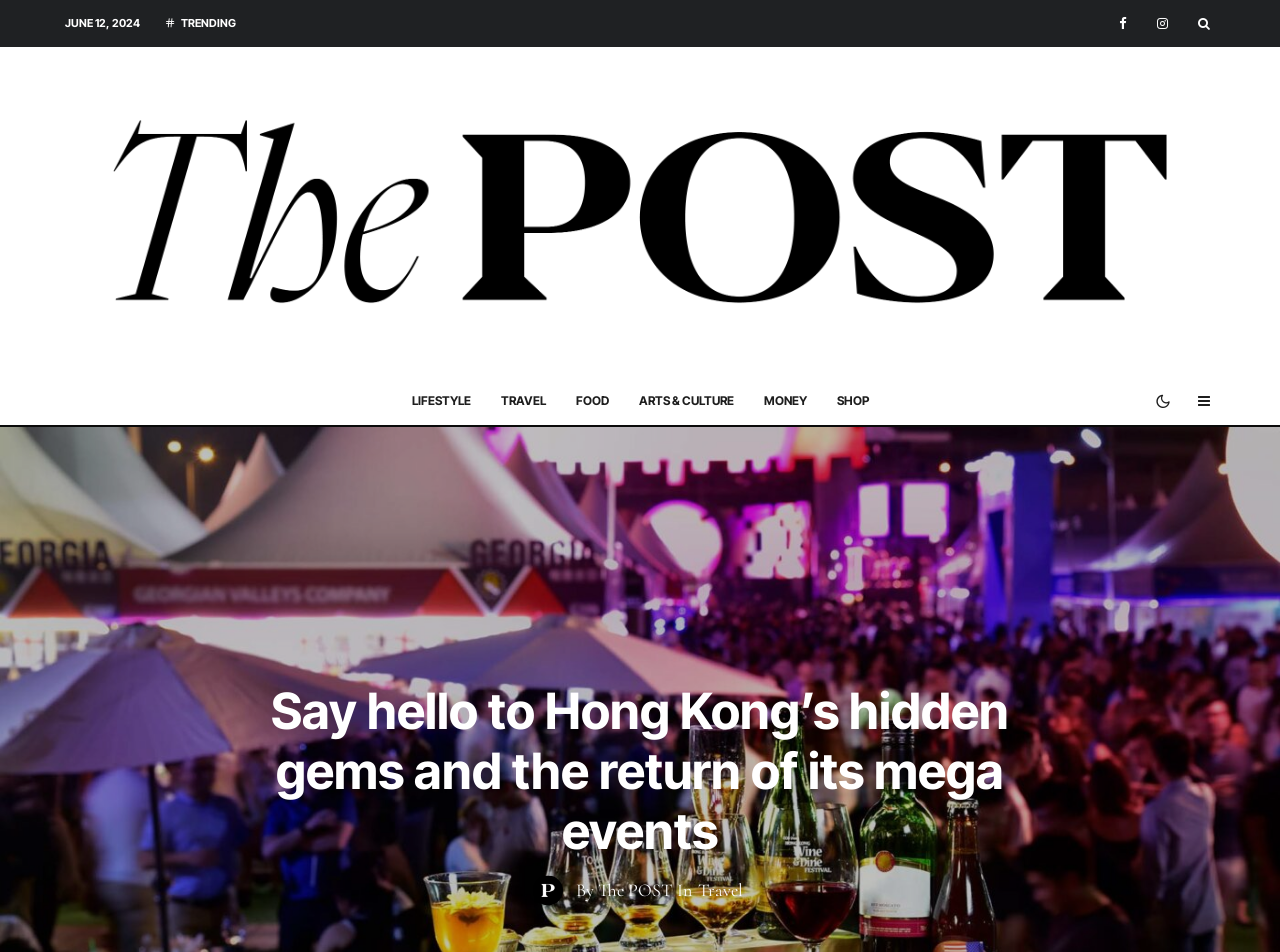Please determine the bounding box of the UI element that matches this description: Travel. The coordinates should be given as (top-left x, top-left y, bottom-right x, bottom-right y), with all values between 0 and 1.

[0.379, 0.396, 0.438, 0.446]